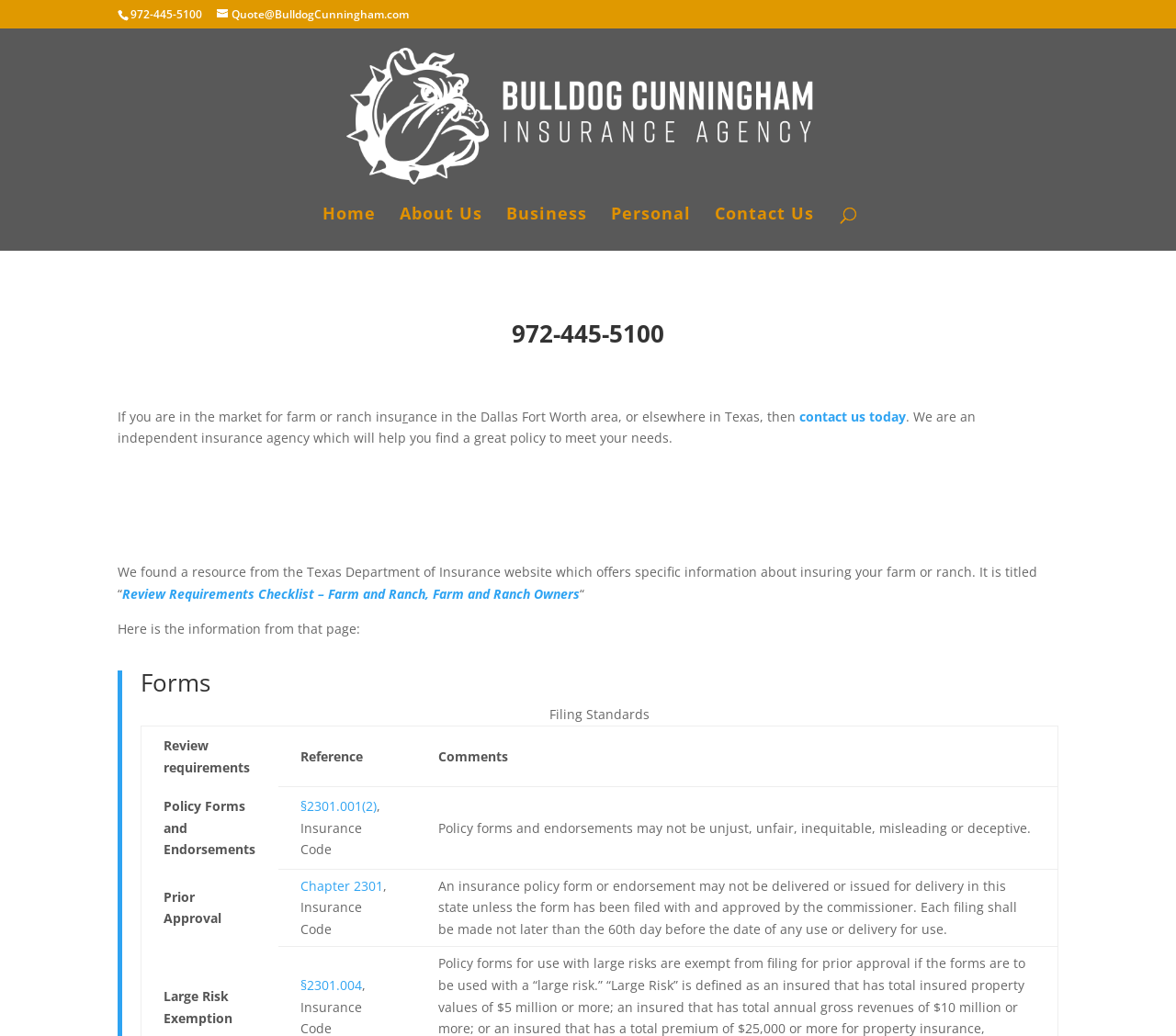Can you determine the bounding box coordinates of the area that needs to be clicked to fulfill the following instruction: "Share this article on Facebook"?

None